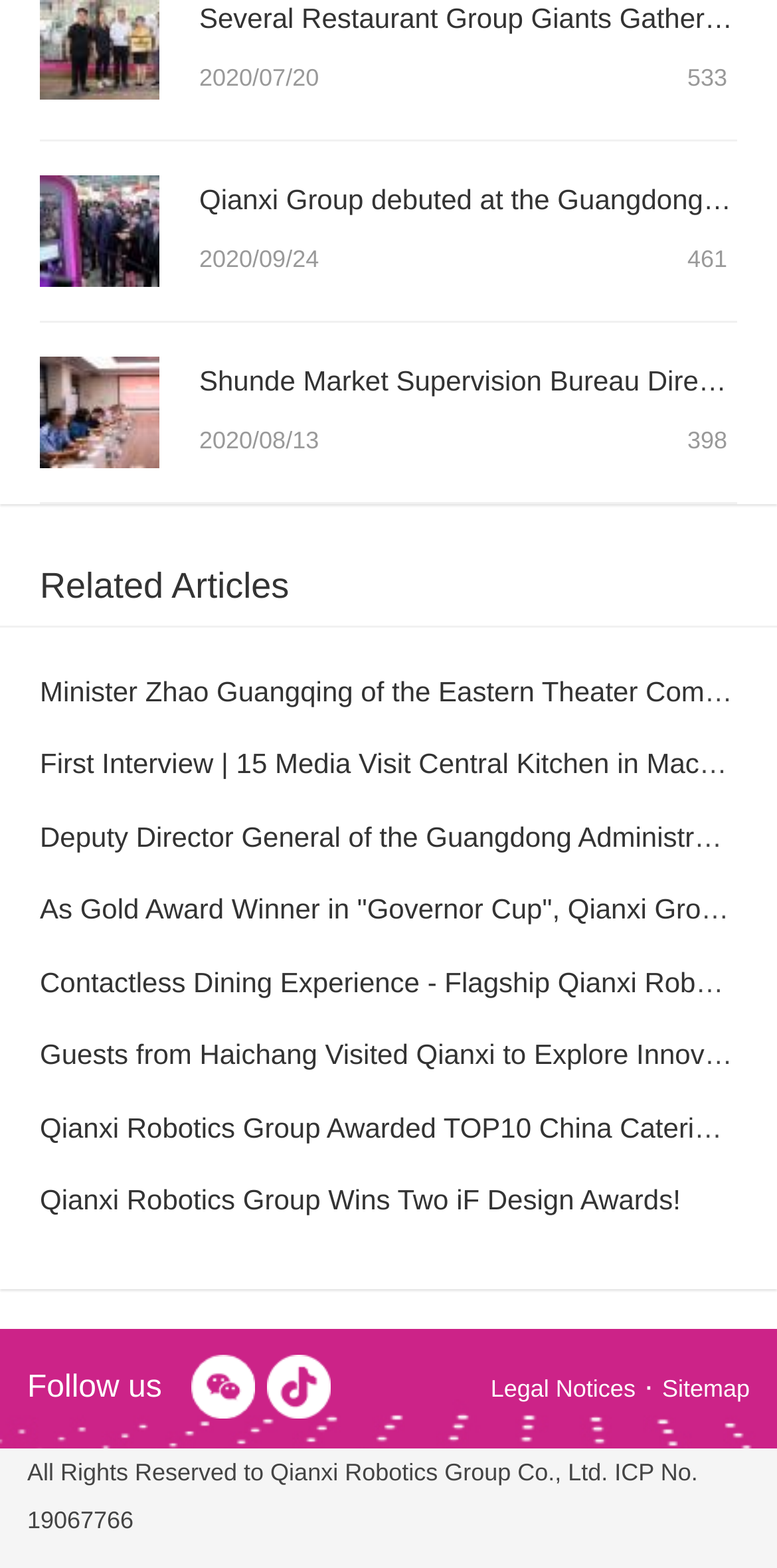Answer in one word or a short phrase: 
What is the category of the related article?

Qianxi Robotics Group